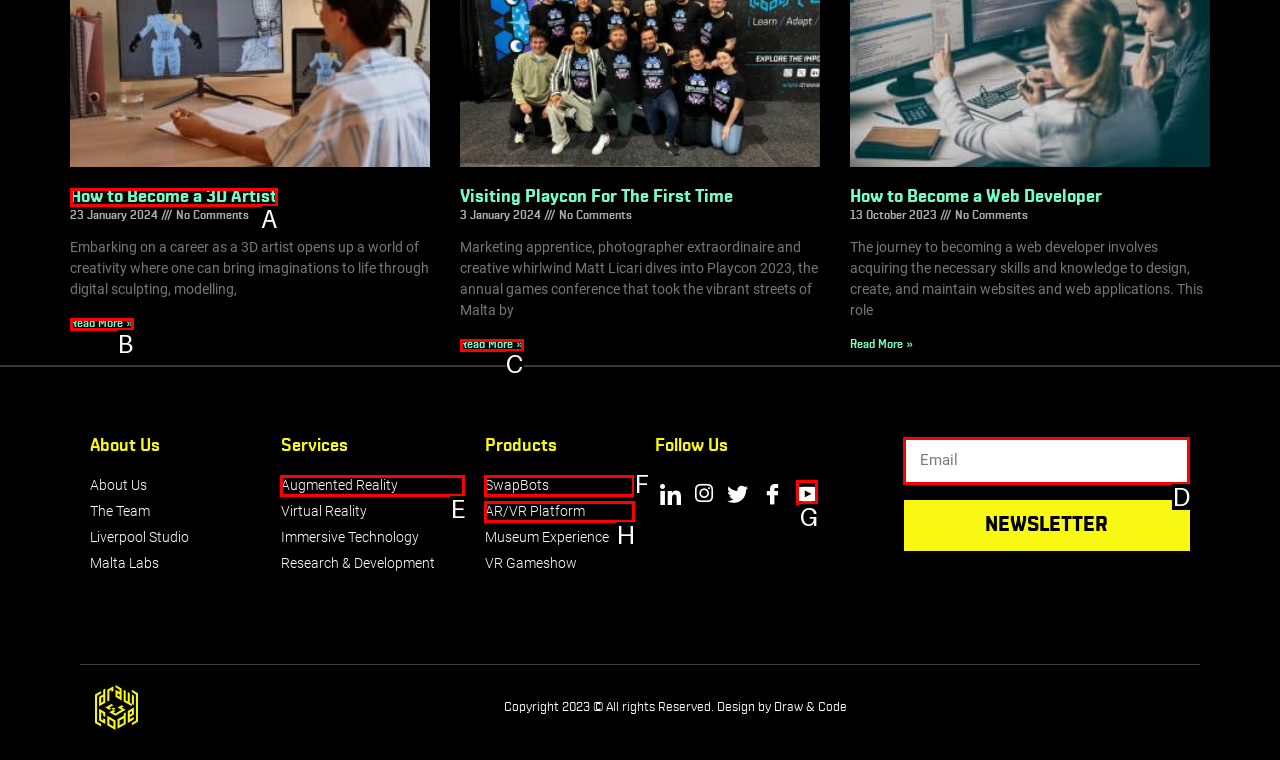Which HTML element should be clicked to complete the task: Read more about How to Become a 3D Artist? Answer with the letter of the corresponding option.

B